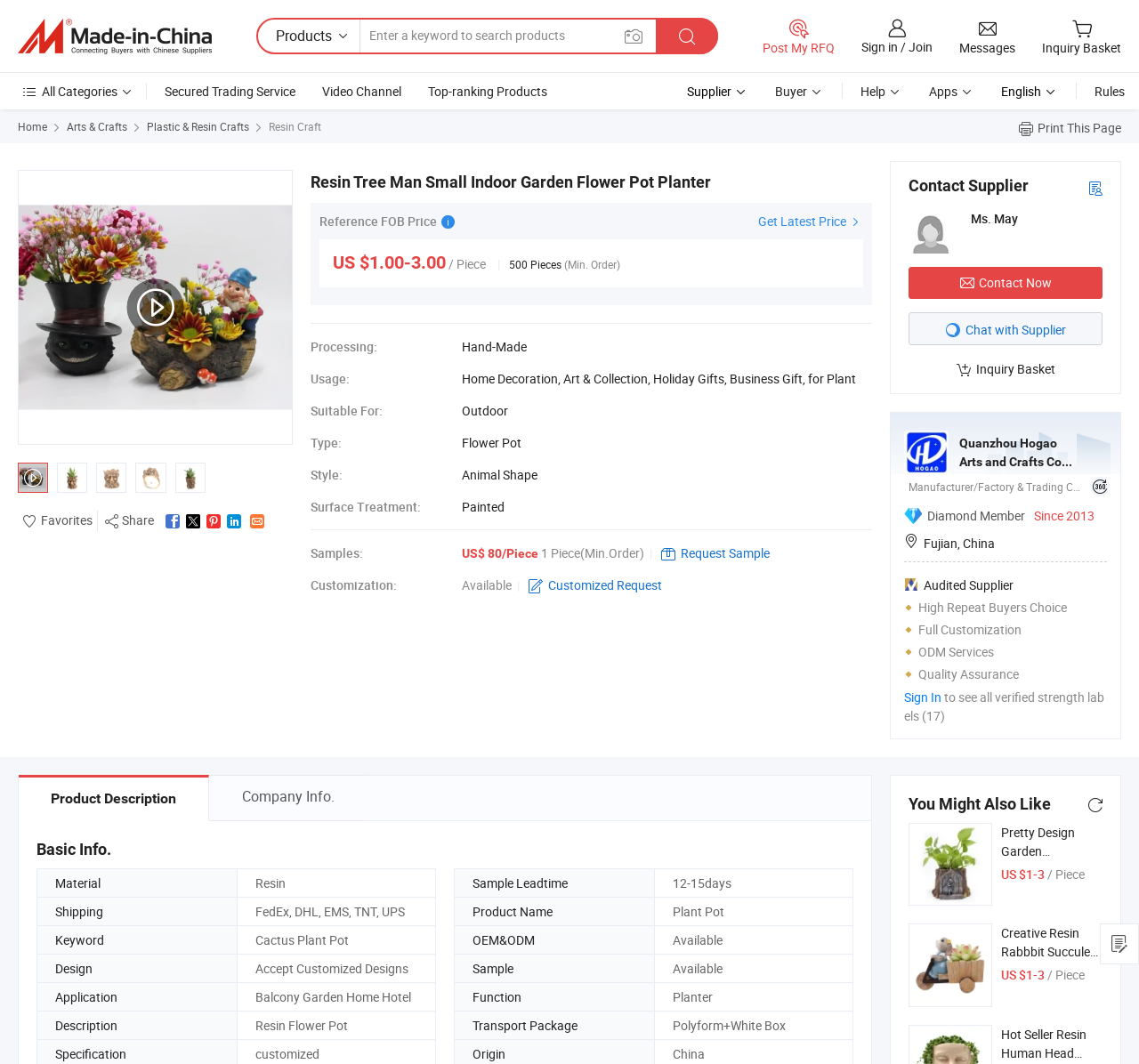Identify the bounding box coordinates necessary to click and complete the given instruction: "View all categories".

[0.02, 0.078, 0.12, 0.094]